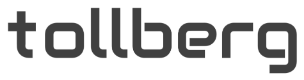Examine the image and give a thorough answer to the following question:
What is the design aesthetic of the logo?

The caption describes the logo as having a modern, stylized font and a clean and minimalist aesthetic, which suggests a focus on user experience and makes the logo easily recognizable for visitors navigating the site.